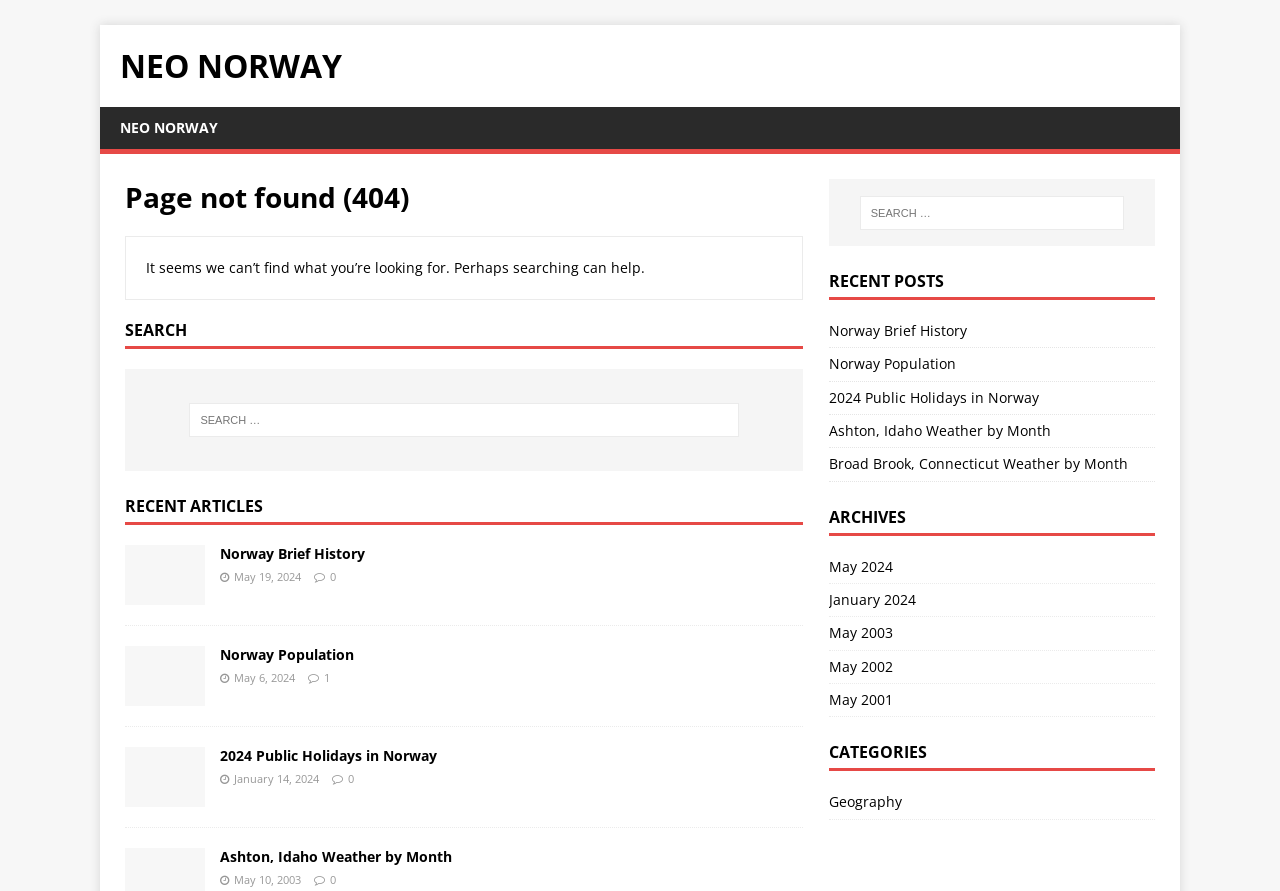Extract the bounding box coordinates for the UI element described by the text: "Norway Brief History". The coordinates should be in the form of [left, top, right, bottom] with values between 0 and 1.

[0.172, 0.61, 0.285, 0.631]